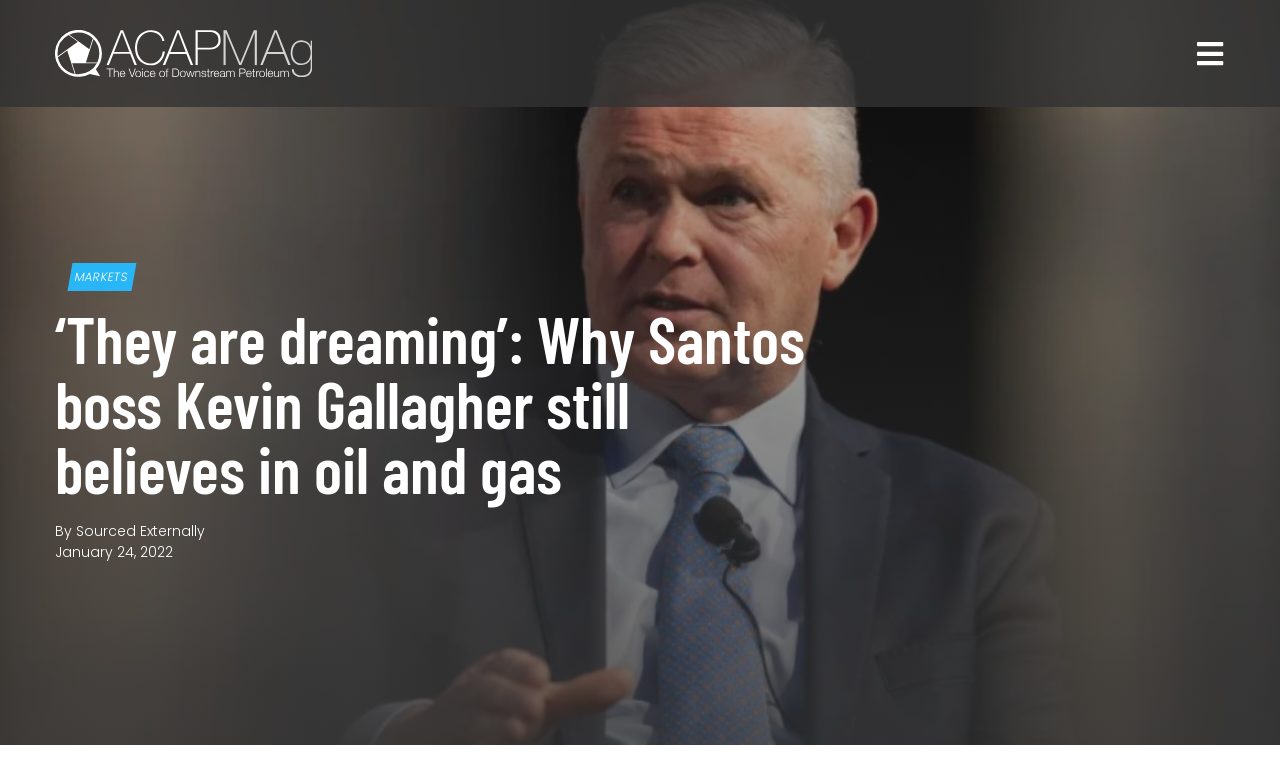What is the position of the image on the webpage?
Examine the image closely and answer the question with as much detail as possible.

The image is located at the top-left of the webpage, as indicated by its bounding box coordinates [0.043, 0.04, 0.244, 0.102].